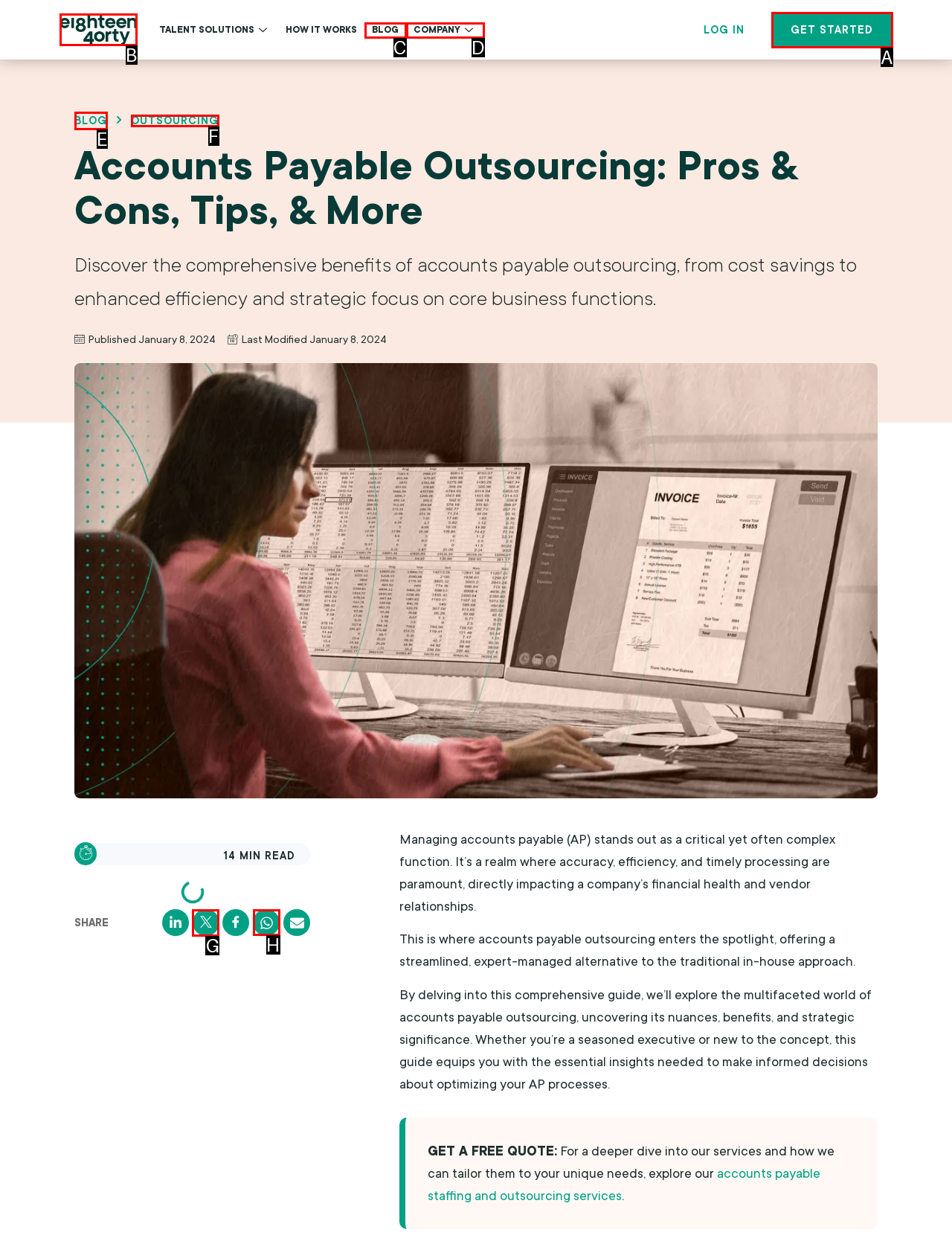To complete the instruction: Learn more about the mission, which HTML element should be clicked?
Respond with the option's letter from the provided choices.

None